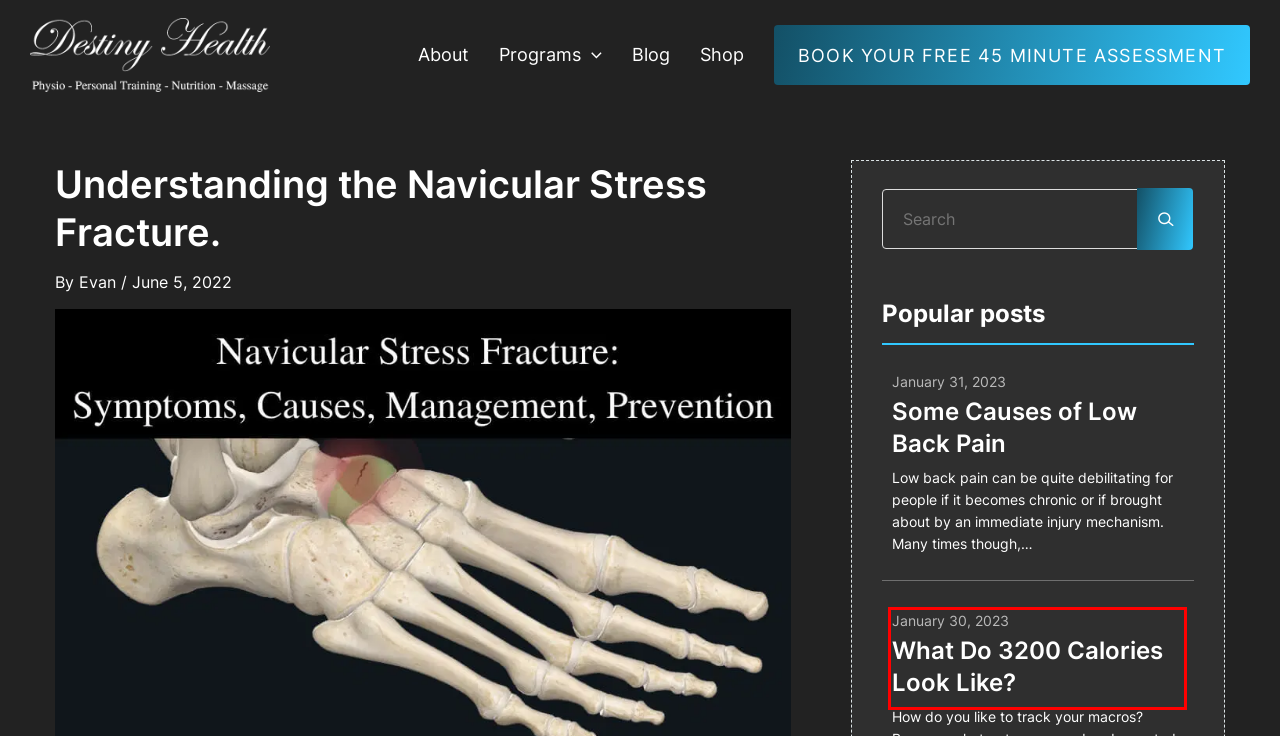Examine the screenshot of a webpage with a red rectangle bounding box. Select the most accurate webpage description that matches the new webpage after clicking the element within the bounding box. Here are the candidates:
A. Some Causes of Low Back Pain - Destiny Health
B. Blog - Destiny Health
C. About - Destiny Health
D. What Do 3200 Calories Look Like? - Destiny Health
E. The Destiny Difference - Destiny Health
F. Top Gym Management Software in 2024 - Kilo
G. Privacy policy - Destiny Health
H. How Deep to Hip Flex? - Destiny Health

D